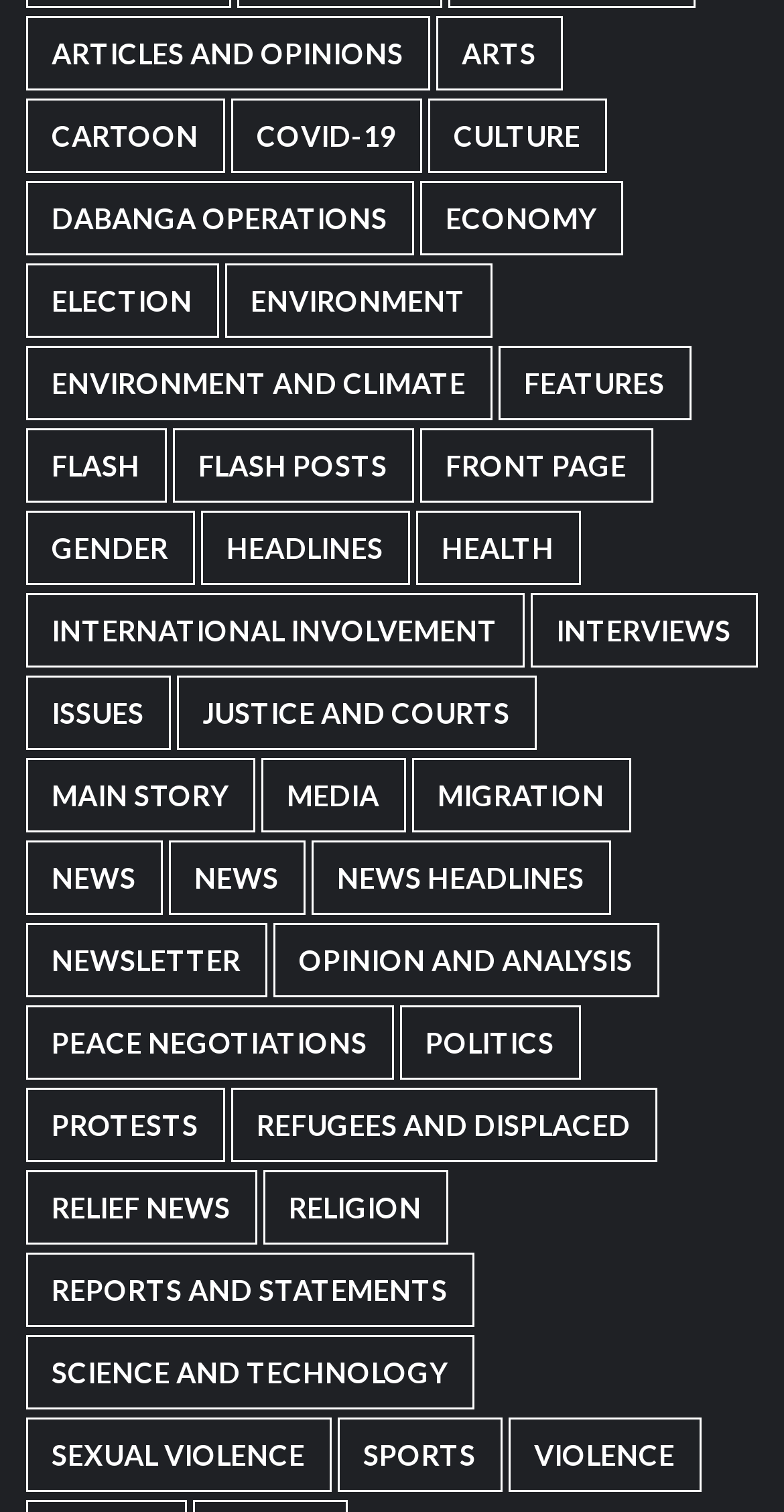From the webpage screenshot, identify the region described by Flash Posts. Provide the bounding box coordinates as (top-left x, top-left y, bottom-right x, bottom-right y), with each value being a floating point number between 0 and 1.

[0.219, 0.283, 0.527, 0.332]